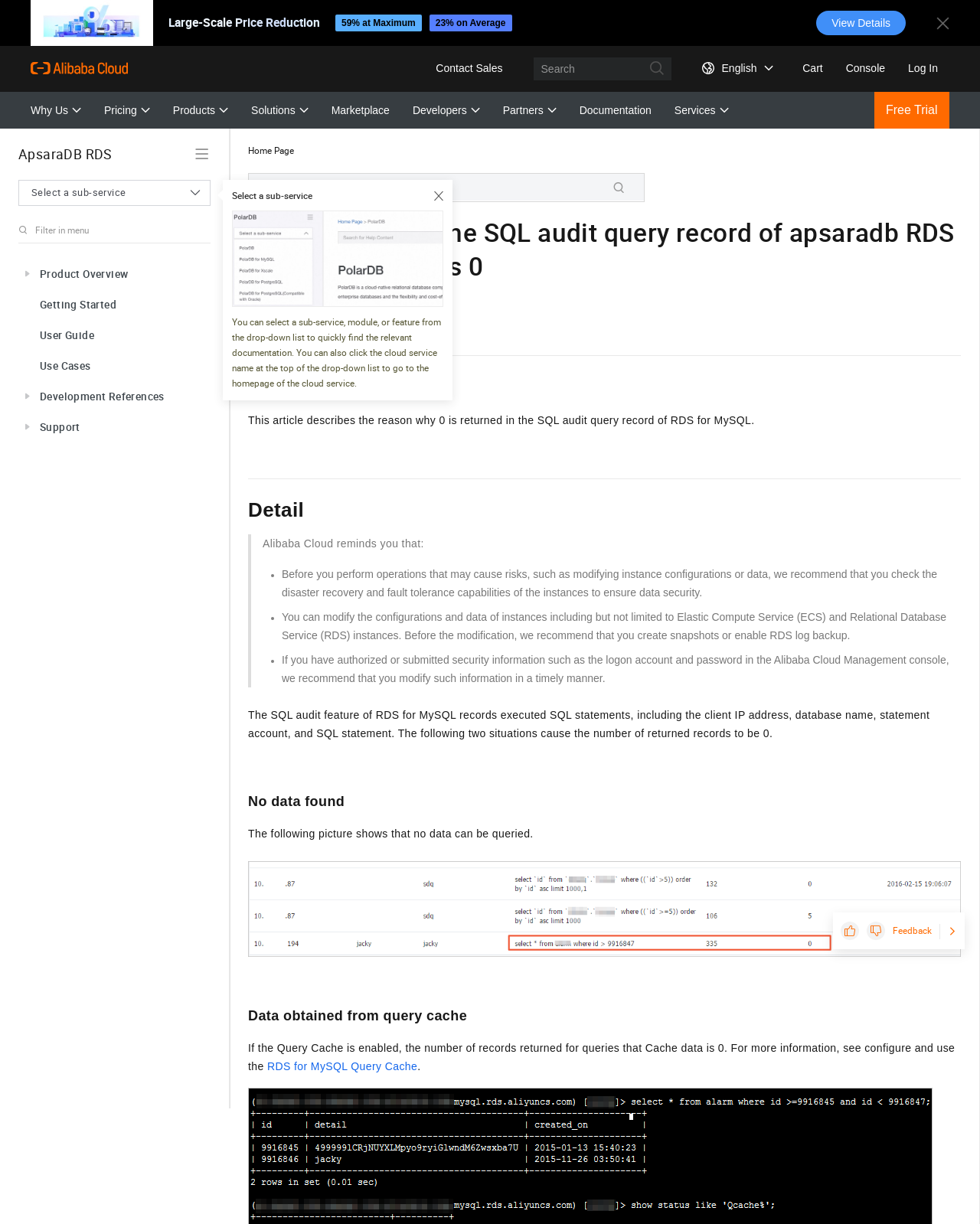What is the purpose of the Query Cache in RDS for MySQL?
Provide a concise answer using a single word or phrase based on the image.

Cache data